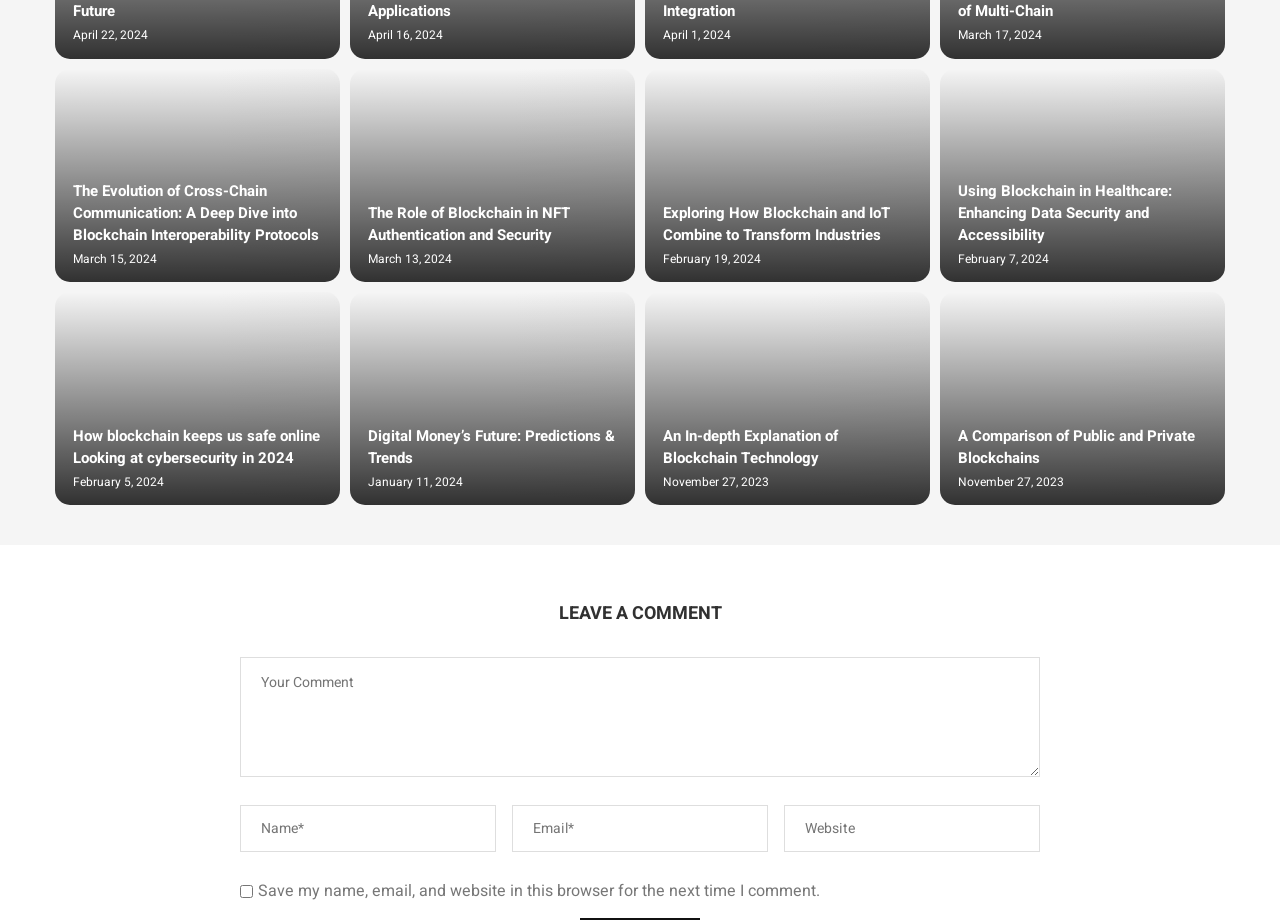Please answer the following question as detailed as possible based on the image: 
How many textboxes are there in the comment section?

I looked at the comment section and counted the number of textboxes. There are four textboxes: 'Your Comment', 'Name*', 'Email*', and 'Website'.